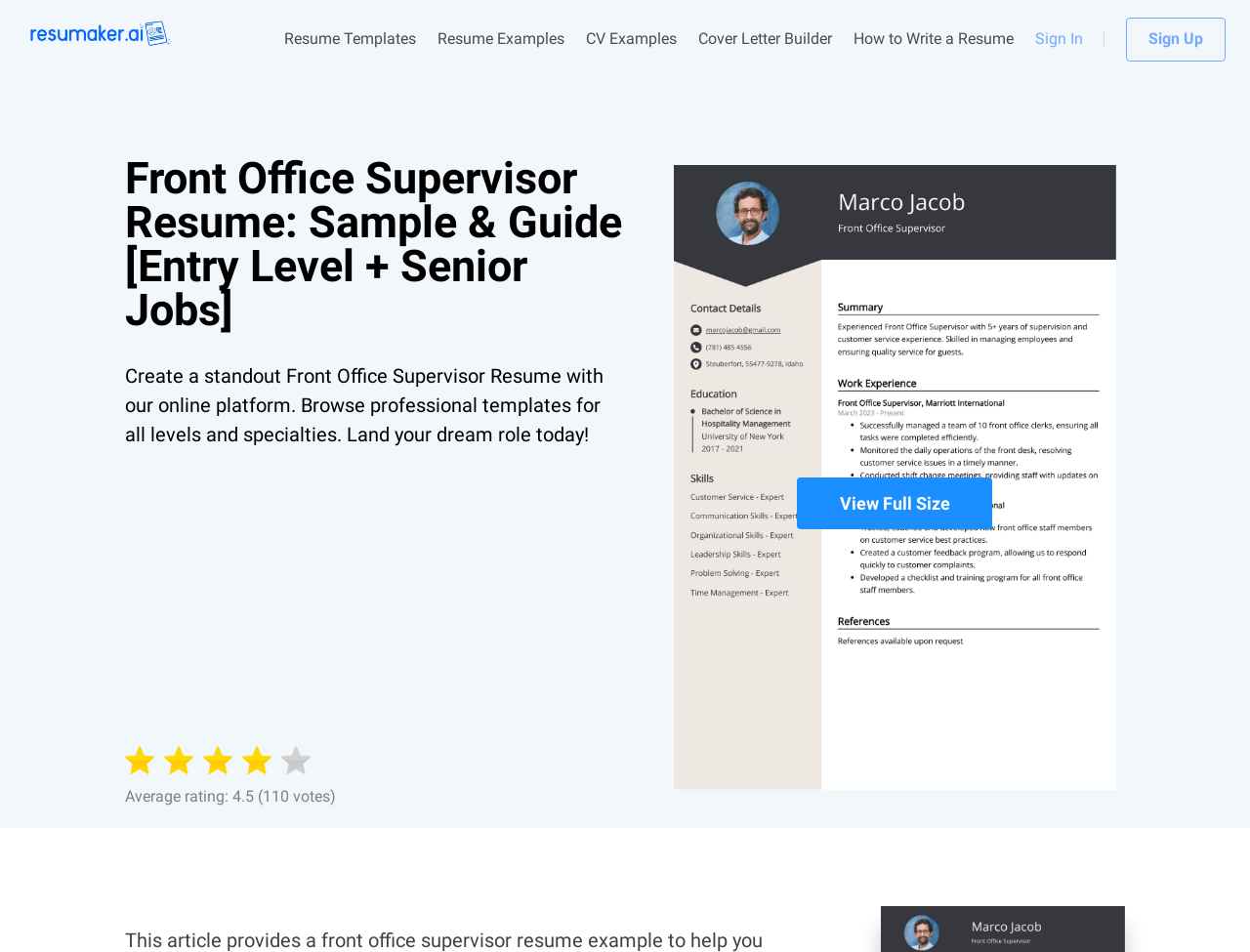Please identify the primary heading on the webpage and return its text.

Front Office Supervisor Resume: Sample & Guide [Entry Level + Senior Jobs]